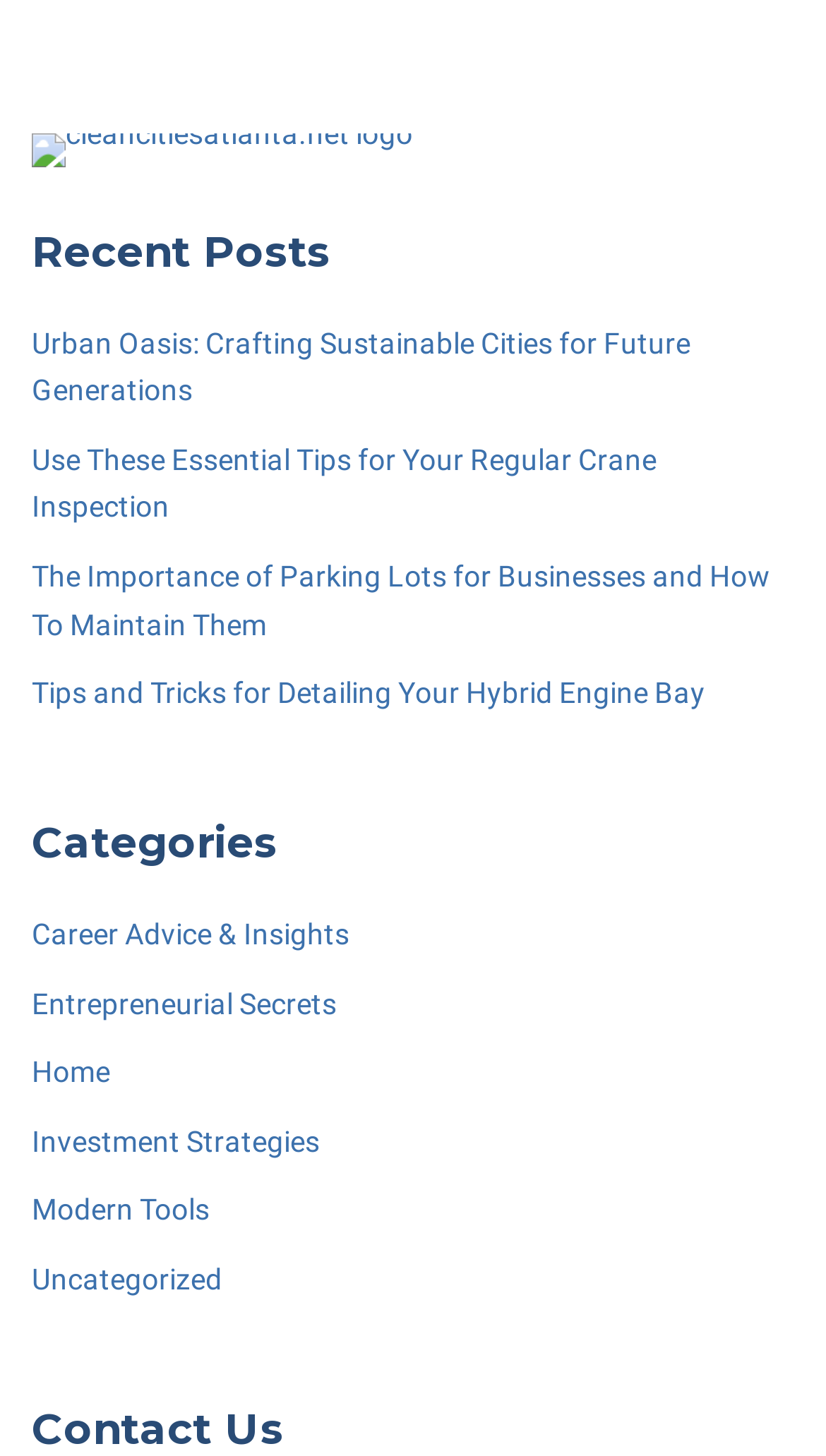Respond to the question with just a single word or phrase: 
What is the title of the first post?

Urban Oasis